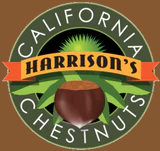Explain what is happening in the image with elaborate details.

The image features the logo for Harrison's California Chestnuts, prominently displaying the brand name "Harrison's" in bold, stylized lettering across a vibrant orange banner. Surrounding the name is a circular design, highlighted by green leaves and a chestnut at the center, which exemplifies the brand’s focus on fresh chestnuts. The logo's color palette of deep green, rich brown, and eye-catching orange evokes a sense of nature and quality, emphasizing the connection to California’s chestnut farming. This logo serves as a hallmark of freshness and local agricultural pride.